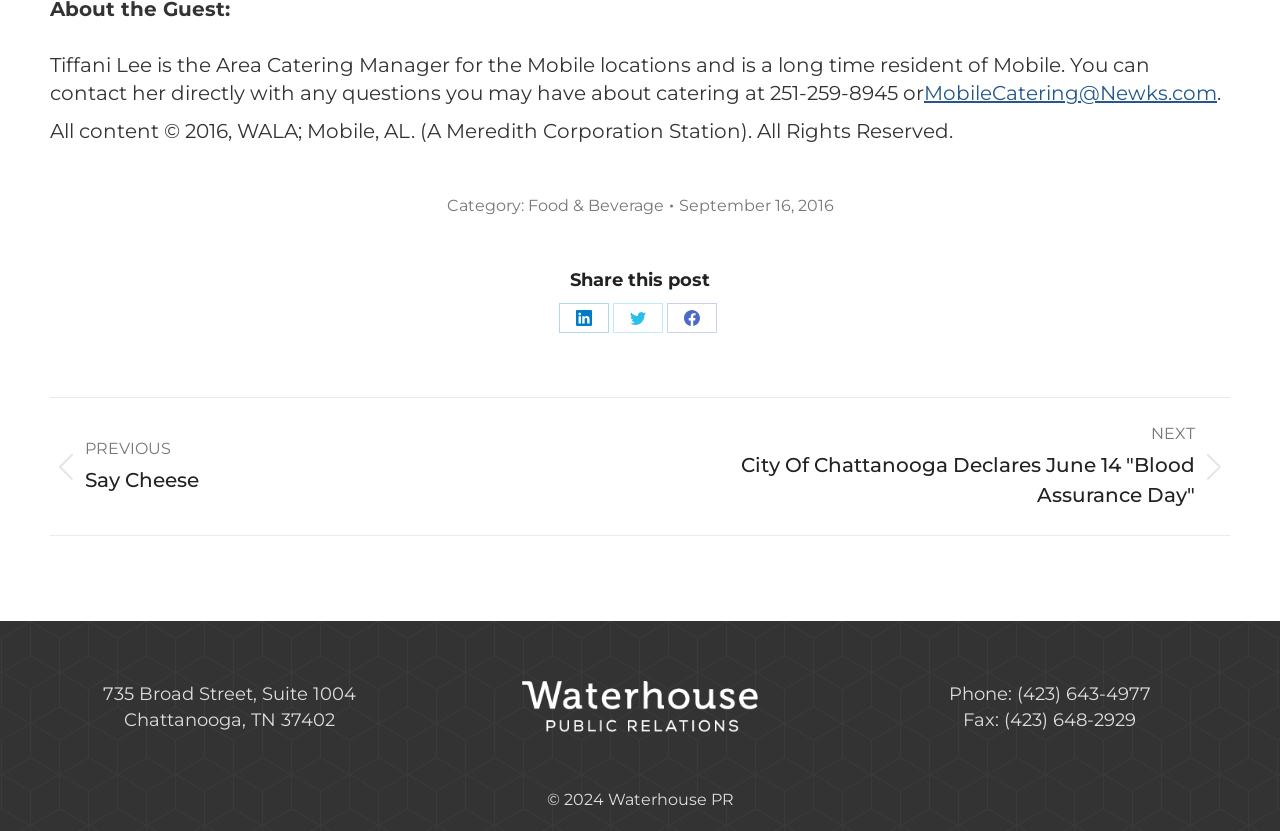What is the phone number of the location?
Please provide a comprehensive and detailed answer to the question.

The StaticText element with ID 405 indicates that the phone number of the location is (423) 643-4977.